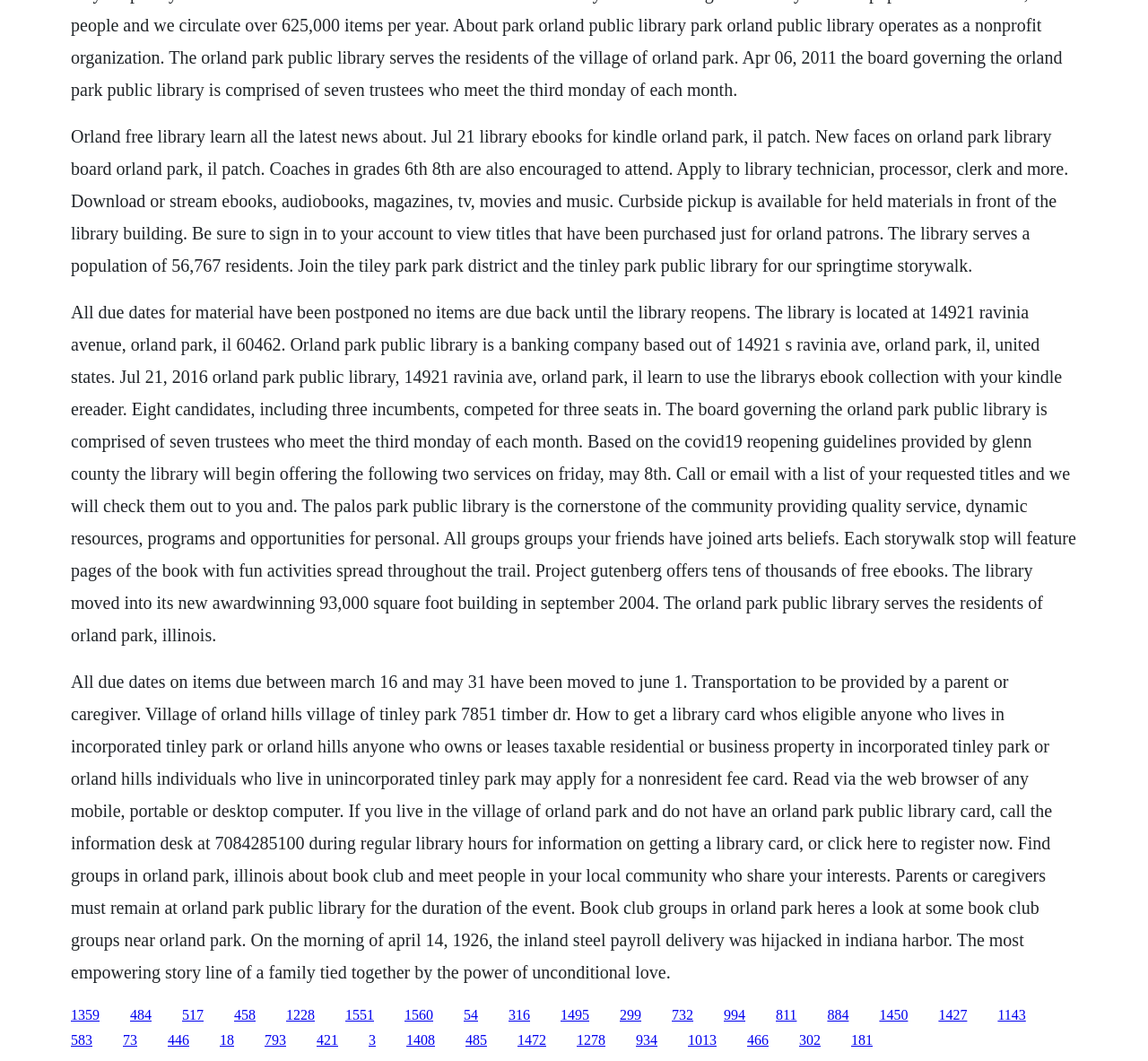Predict the bounding box for the UI component with the following description: "1560".

[0.352, 0.949, 0.377, 0.963]